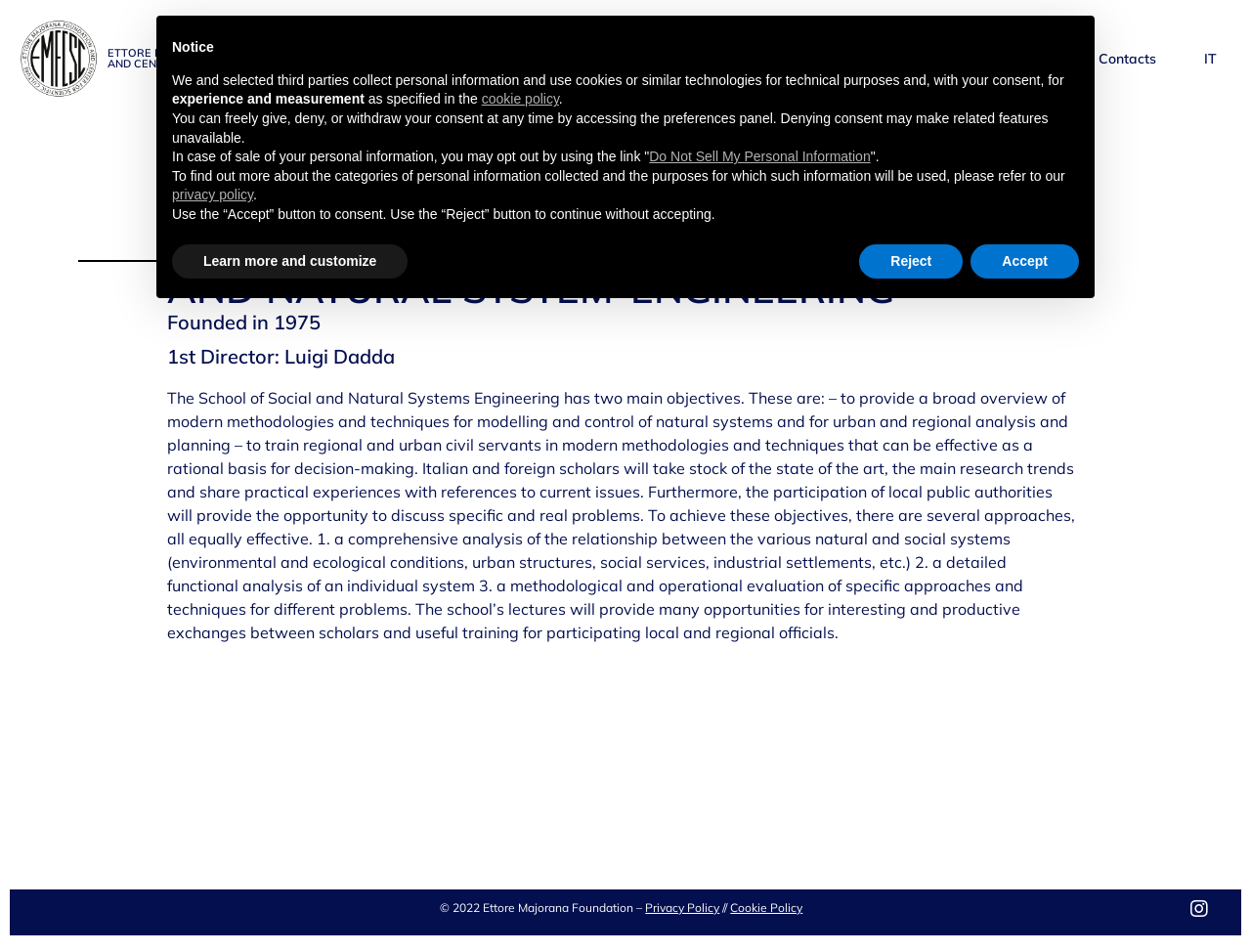Find the bounding box coordinates for the UI element that matches this description: "privacy policy".

[0.138, 0.196, 0.202, 0.213]